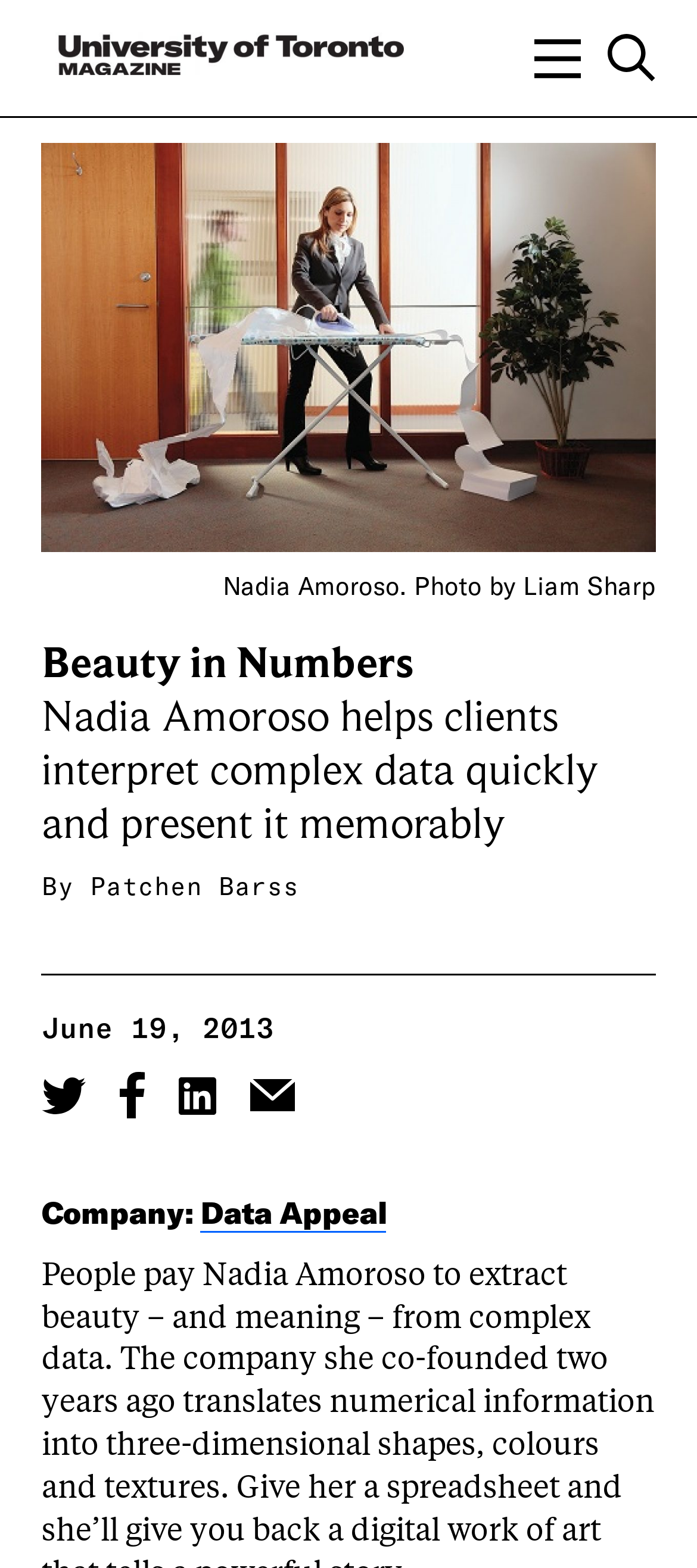Identify the bounding box coordinates of the clickable region to carry out the given instruction: "Visit Data Appeal".

[0.288, 0.761, 0.555, 0.786]